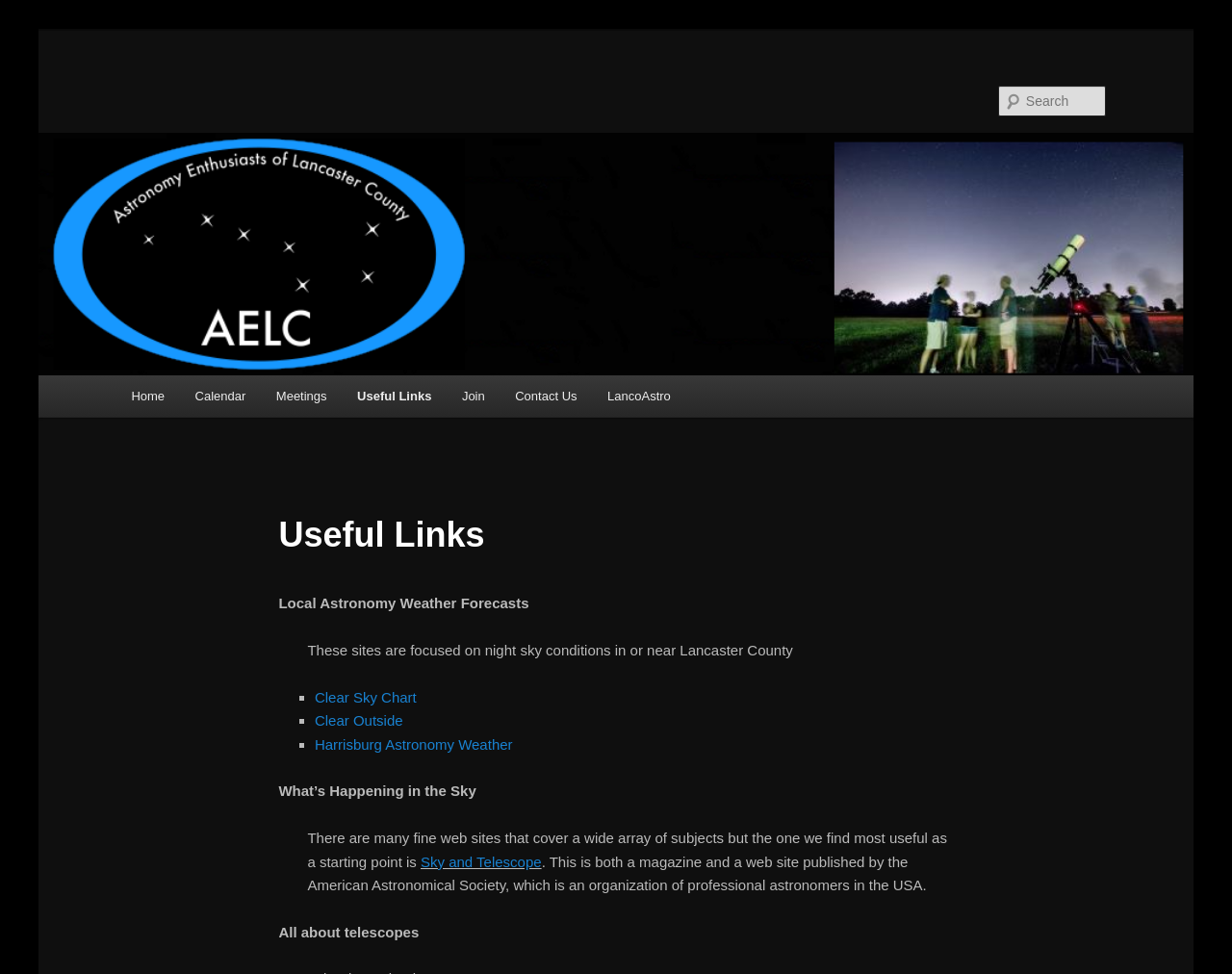Identify the coordinates of the bounding box for the element that must be clicked to accomplish the instruction: "Search for something".

[0.81, 0.088, 0.898, 0.12]